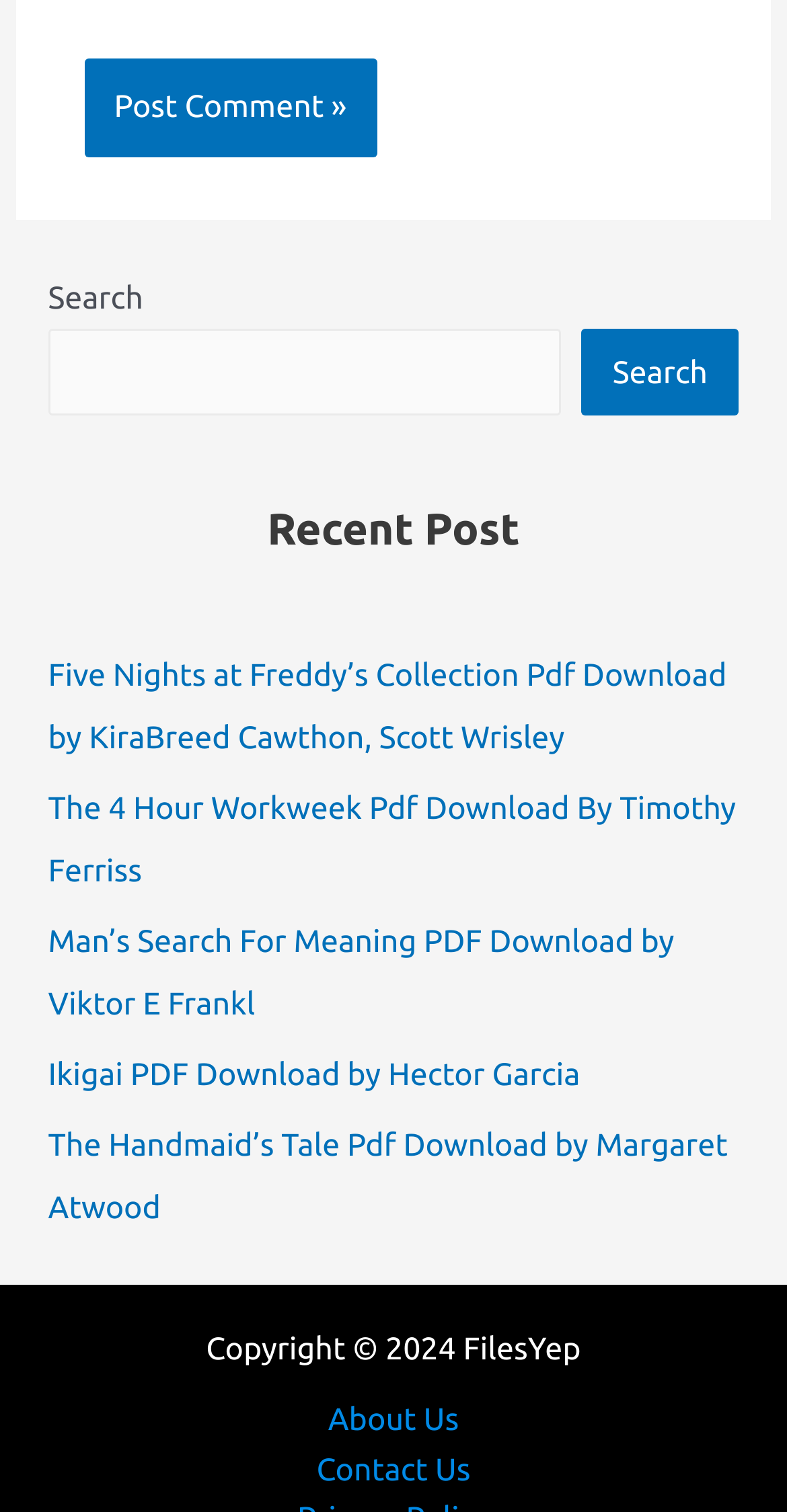Please locate the bounding box coordinates of the region I need to click to follow this instruction: "Search for a PDF".

[0.061, 0.218, 0.713, 0.275]